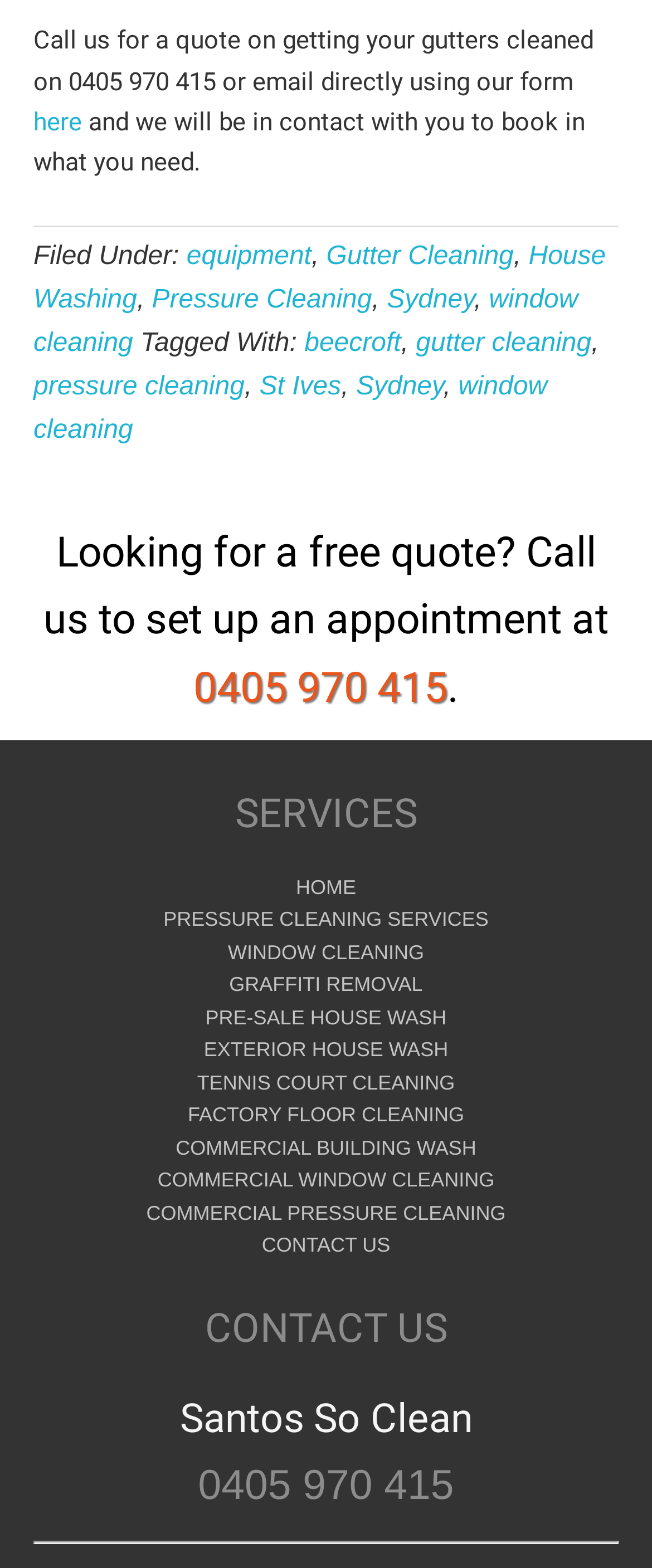What areas do they serve?
Provide a thorough and detailed answer to the question.

The areas served by Santos So Clean can be found in the footer section of the webpage, where it mentions 'Sydney', 'St Ives', and 'Beecroft' as tags.